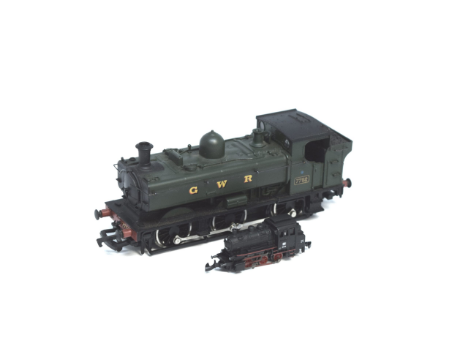What is the purpose of showcasing the size difference?
Look at the image and provide a detailed response to the question.

The caption explains that the visual comparison of the two model locomotives is meant to illustrate the charm and intricacy of model train layouts, appealing to both seasoned collectors and newcomers alike, highlighting the unique aspects of each scale.